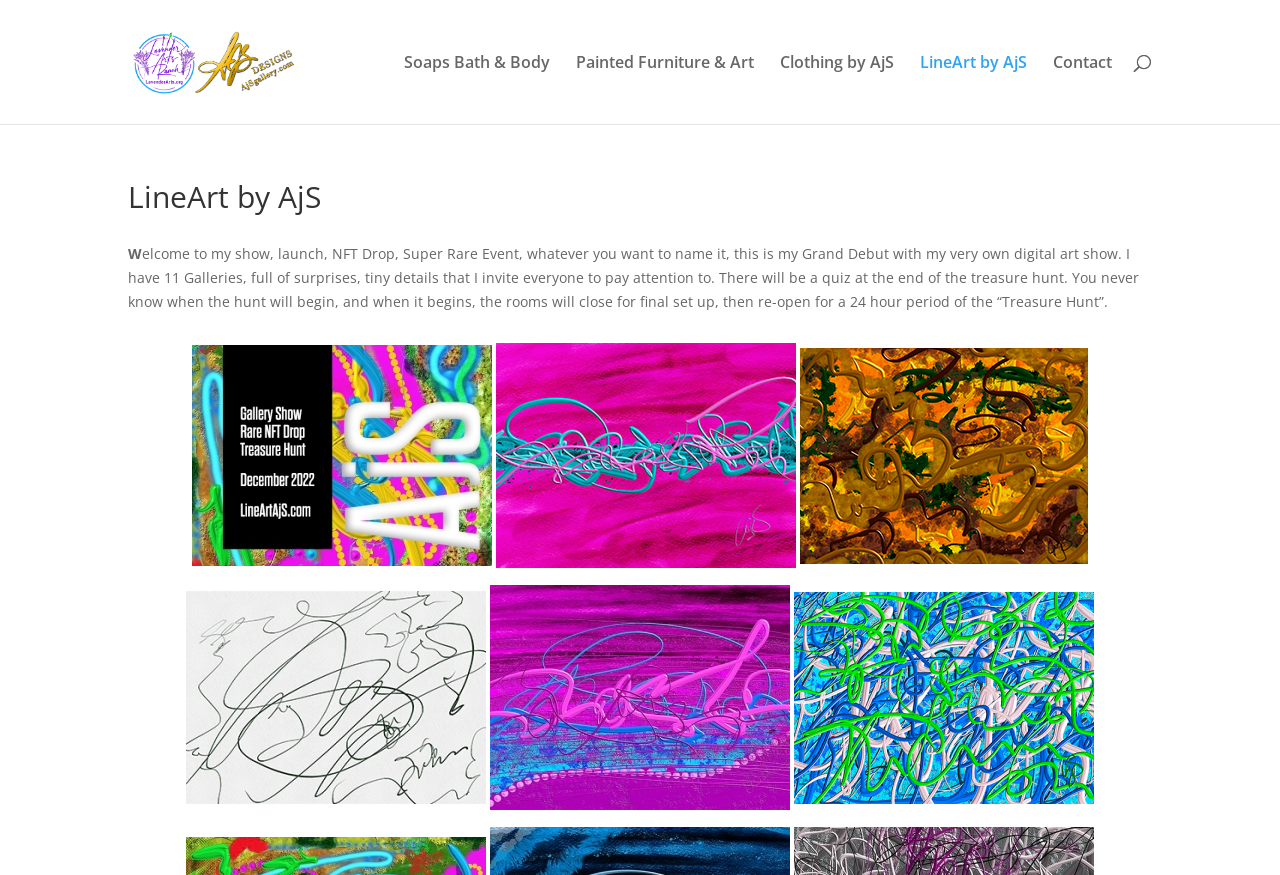Extract the primary headline from the webpage and present its text.

LineArt by AjS